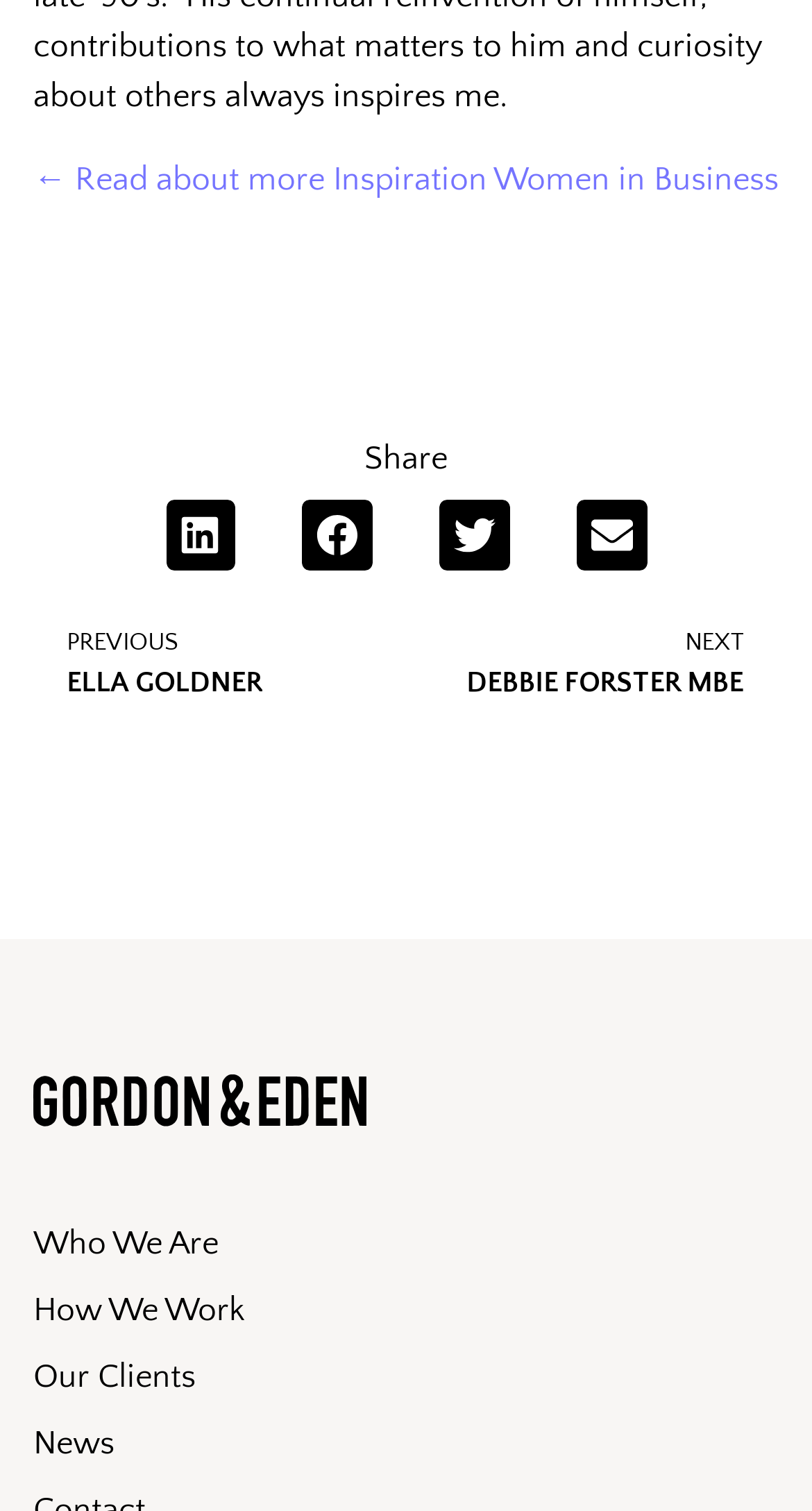Can you determine the bounding box coordinates of the area that needs to be clicked to fulfill the following instruction: "Share on Twitter"?

[0.541, 0.331, 0.628, 0.378]